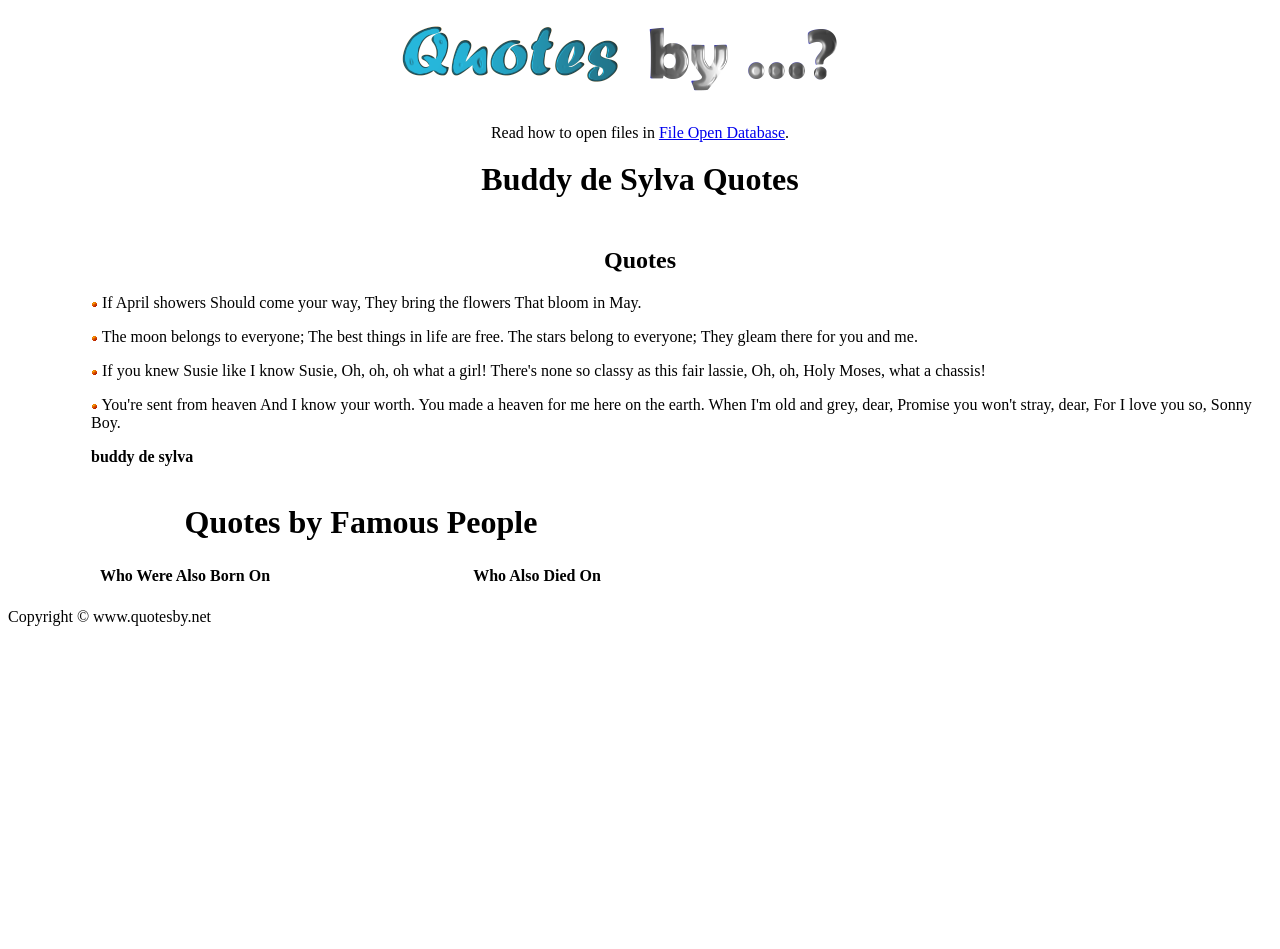Examine the screenshot and answer the question in as much detail as possible: What is the copyright information at the bottom of the page?

I found the copyright information at the bottom of the page by looking at the StaticText element with the text 'Copyright © www.quotesby.net'.